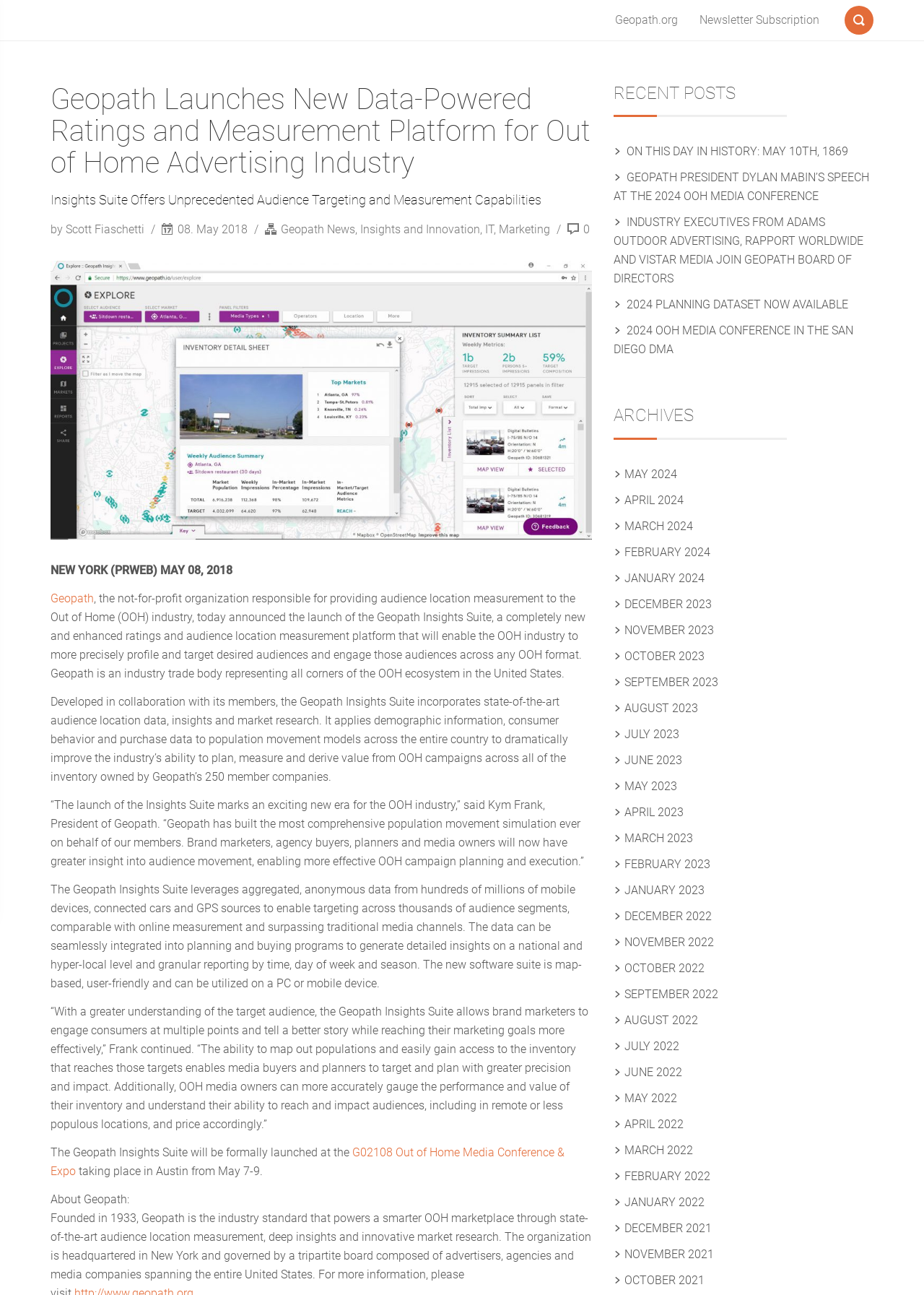Please extract the primary headline from the webpage.

Geopath Launches New Data-Powered Ratings and Measurement Platform for Out of Home Advertising Industry
Insights Suite Offers Unprecedented Audience Targeting and Measurement Capabilities